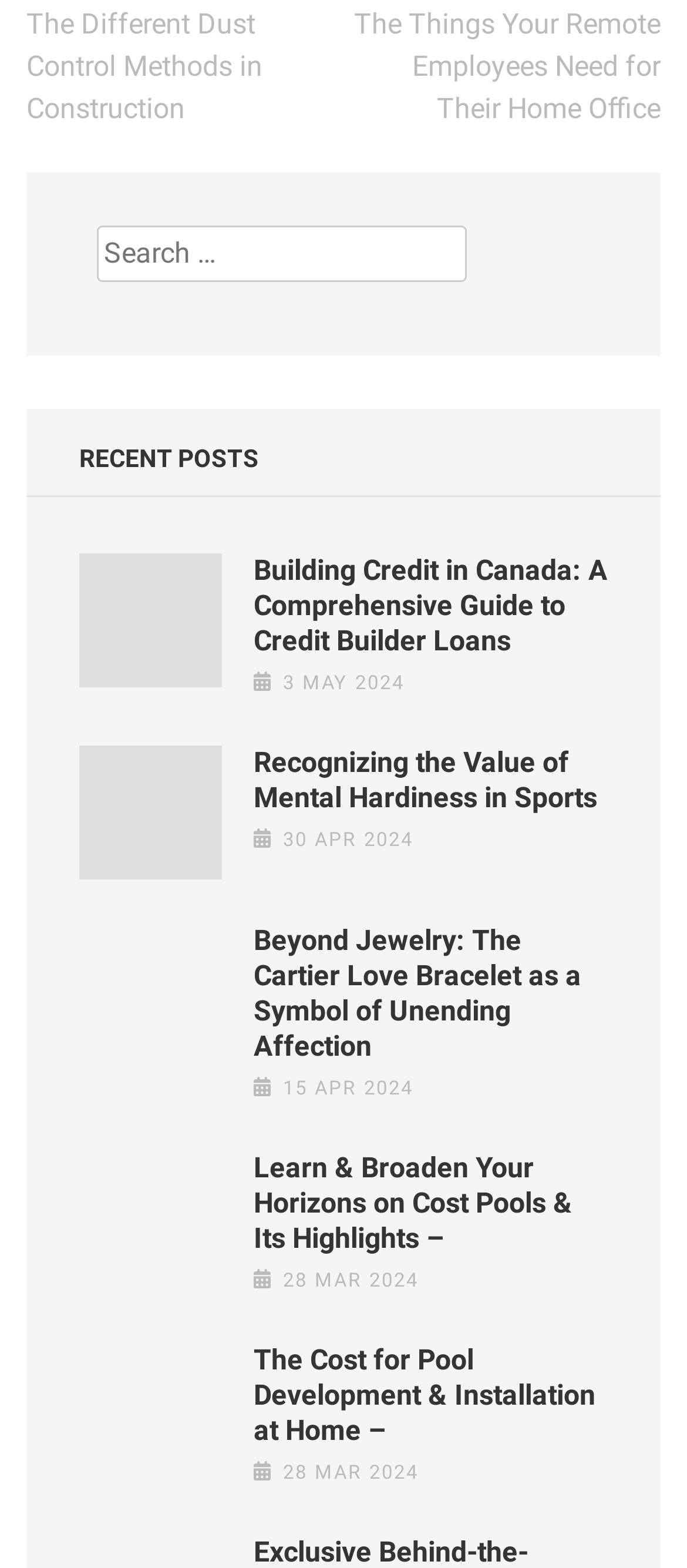Using the element description BOOK NOW, predict the bounding box coordinates for the UI element. Provide the coordinates in (top-left x, top-left y, bottom-right x, bottom-right y) format with values ranging from 0 to 1.

None